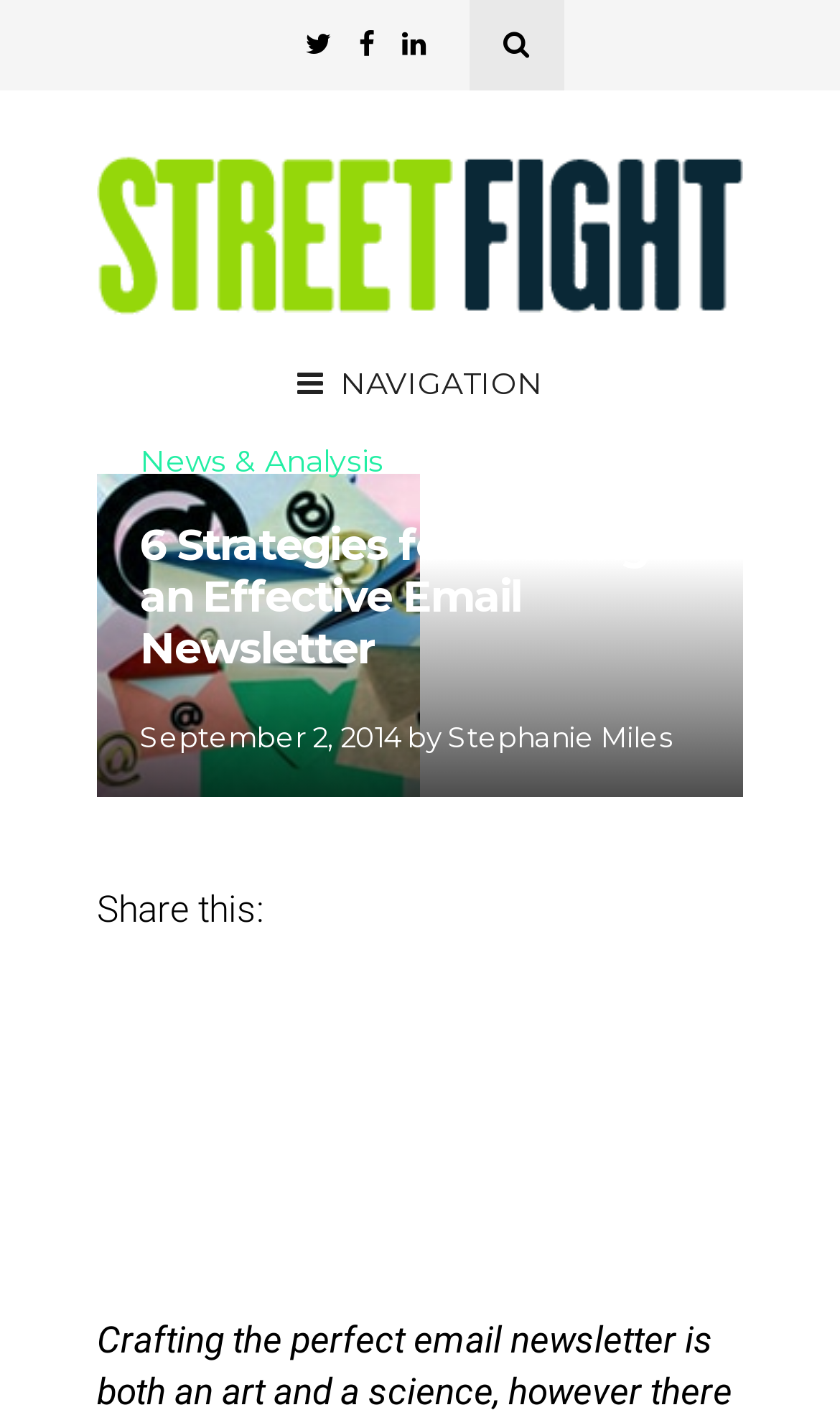Please predict the bounding box coordinates (top-left x, top-left y, bottom-right x, bottom-right y) for the UI element in the screenshot that fits the description: News & Analysis

[0.167, 0.315, 0.456, 0.339]